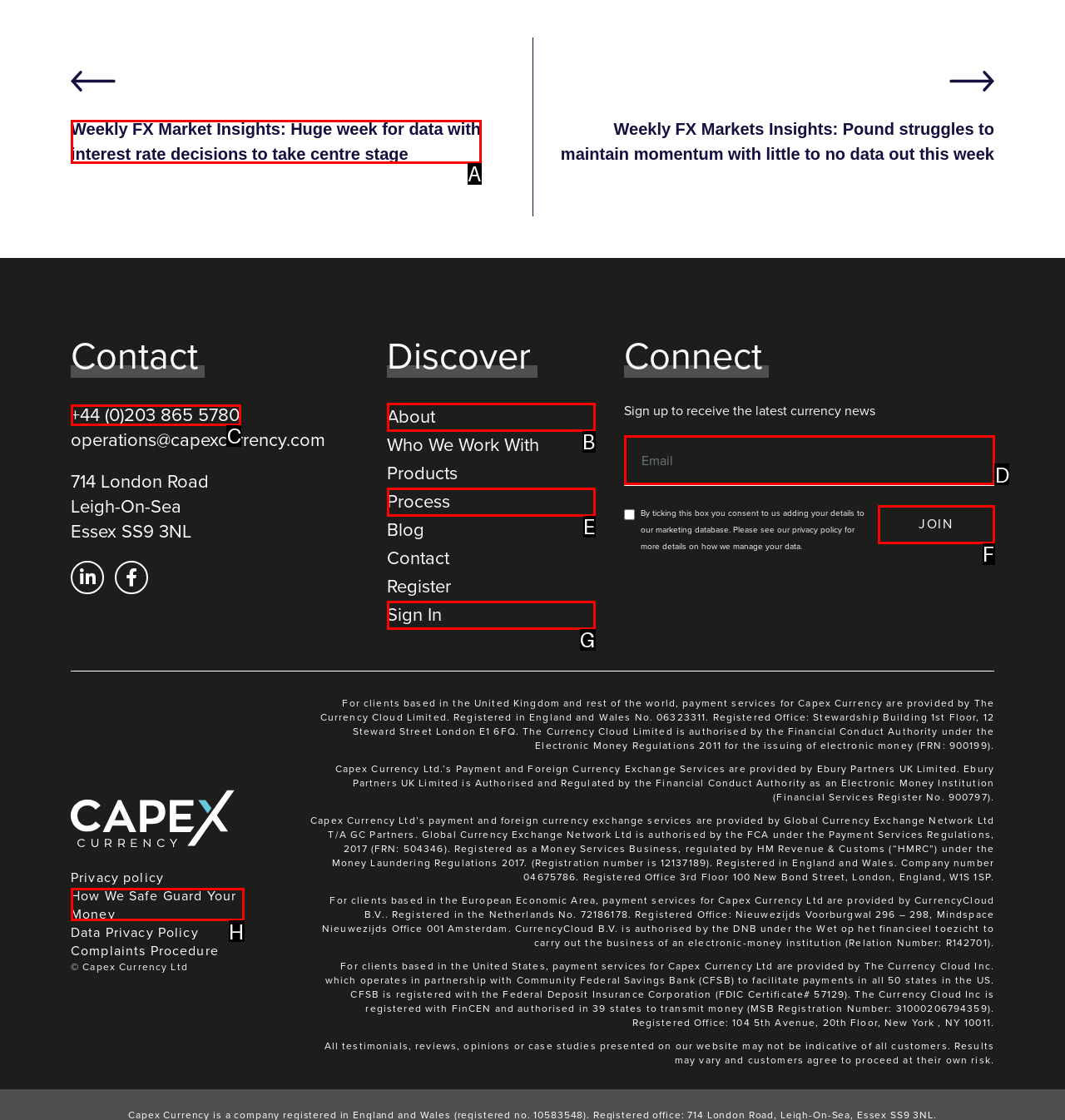Select the letter associated with the UI element you need to click to perform the following action: Enter email address
Reply with the correct letter from the options provided.

D